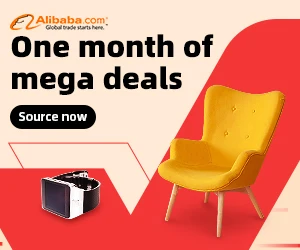What is the purpose of the 'Source now' button?
Using the visual information from the image, give a one-word or short-phrase answer.

To encourage immediate engagement